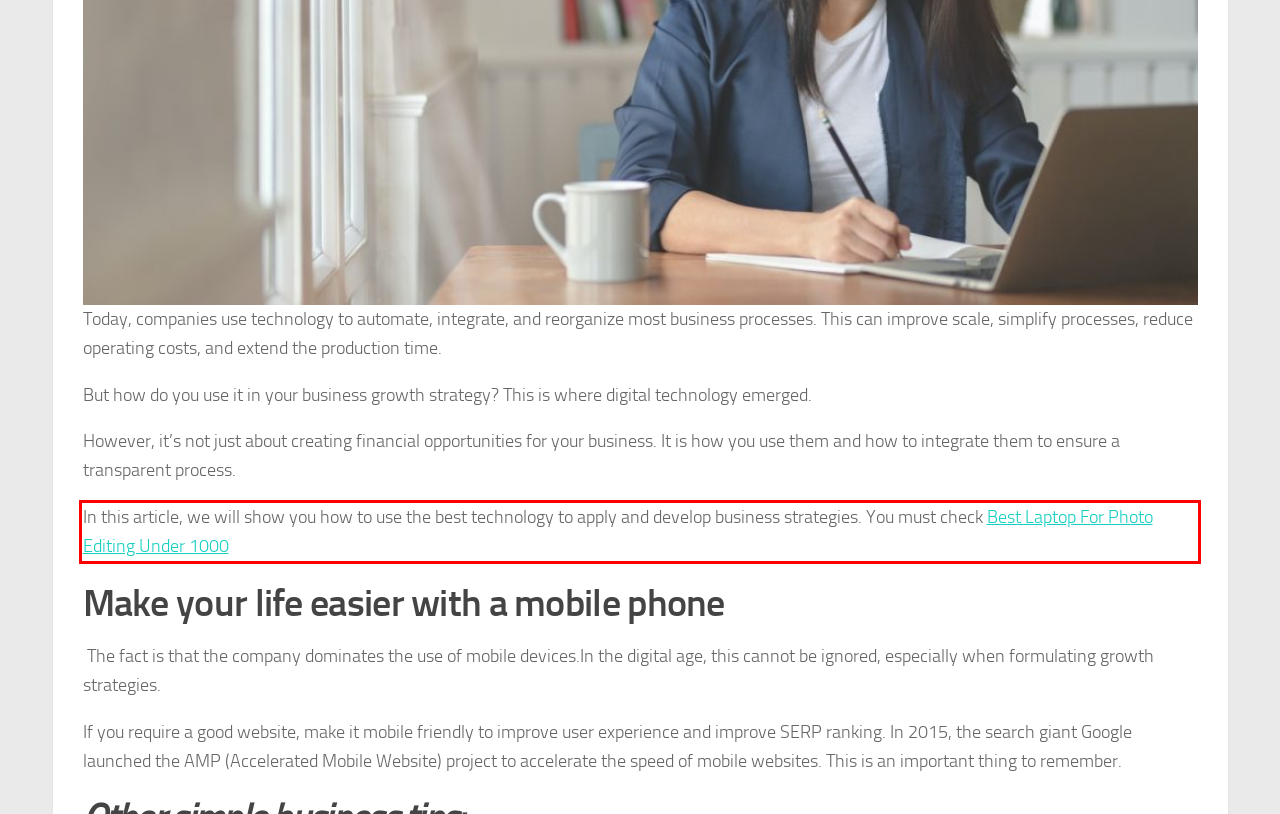Examine the screenshot of the webpage, locate the red bounding box, and perform OCR to extract the text contained within it.

In this article, we will show you how to use the best technology to apply and develop business strategies. You must check Best Laptop For Photo Editing Under 1000